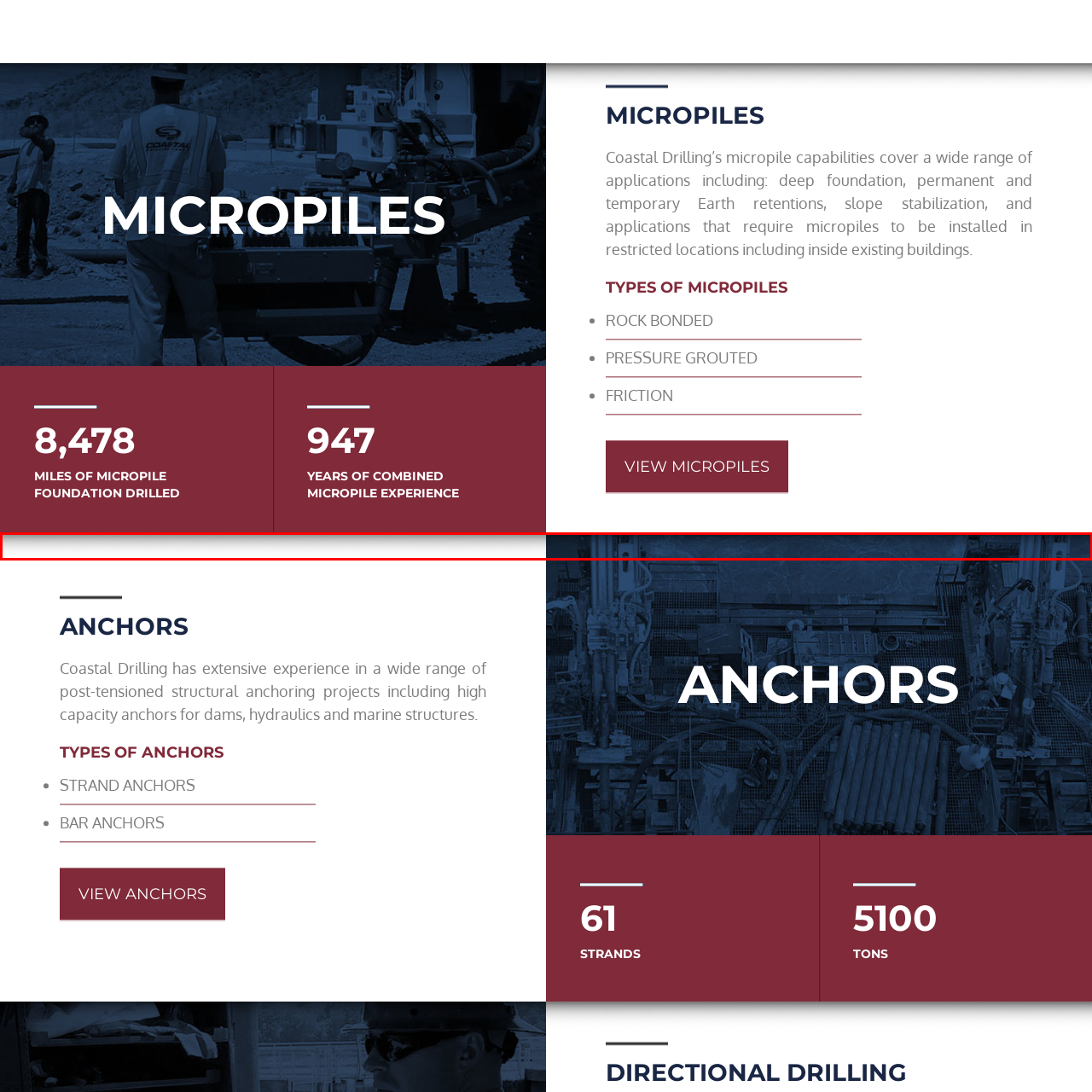View the part of the image marked by the red boundary and provide a one-word or short phrase answer to this question: 
What is the main focus of the textual elements?

Micropile services